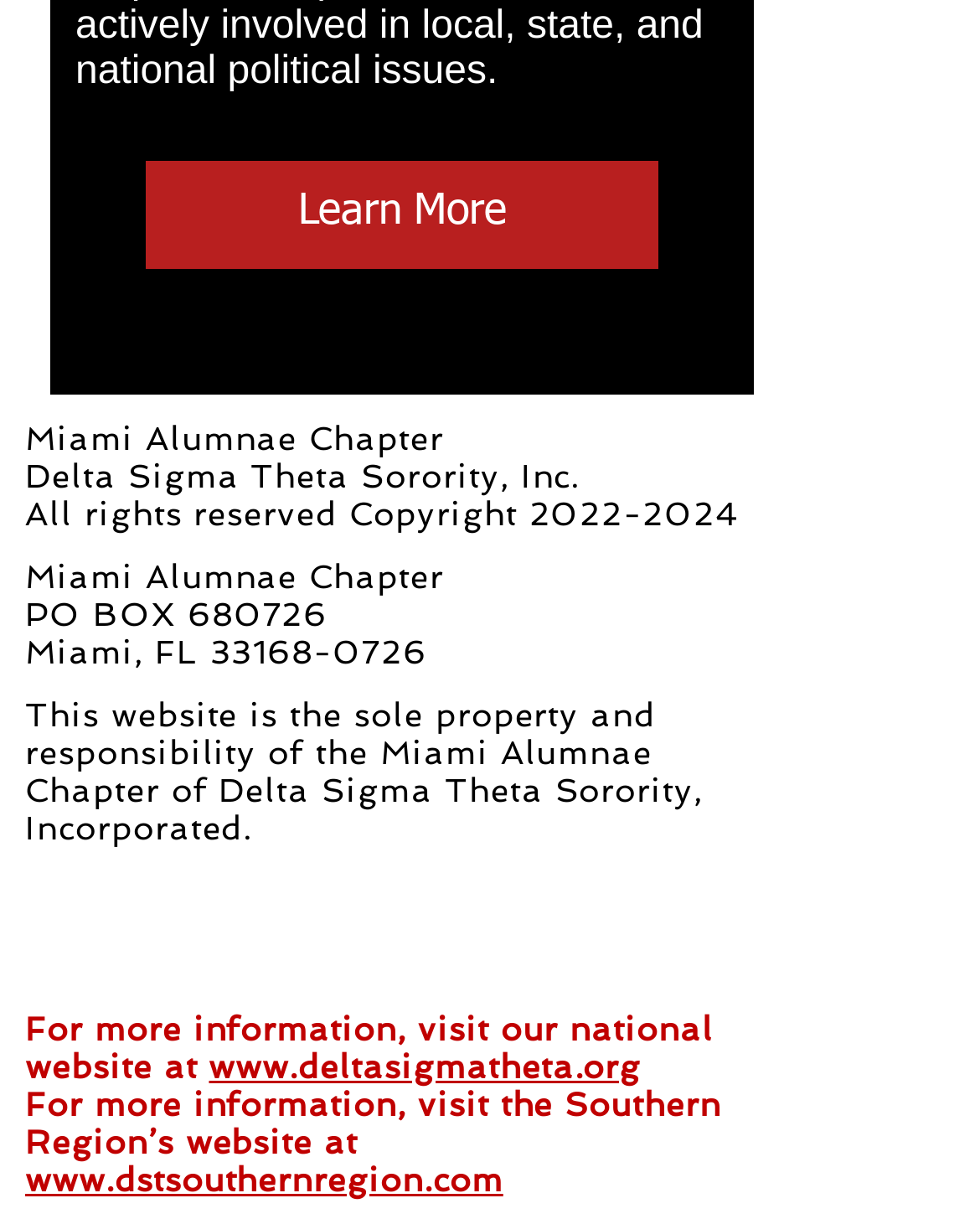Locate the bounding box coordinates of the item that should be clicked to fulfill the instruction: "Go to the Facebook page of the Miami Alumnae Chapter".

[0.154, 0.733, 0.244, 0.805]